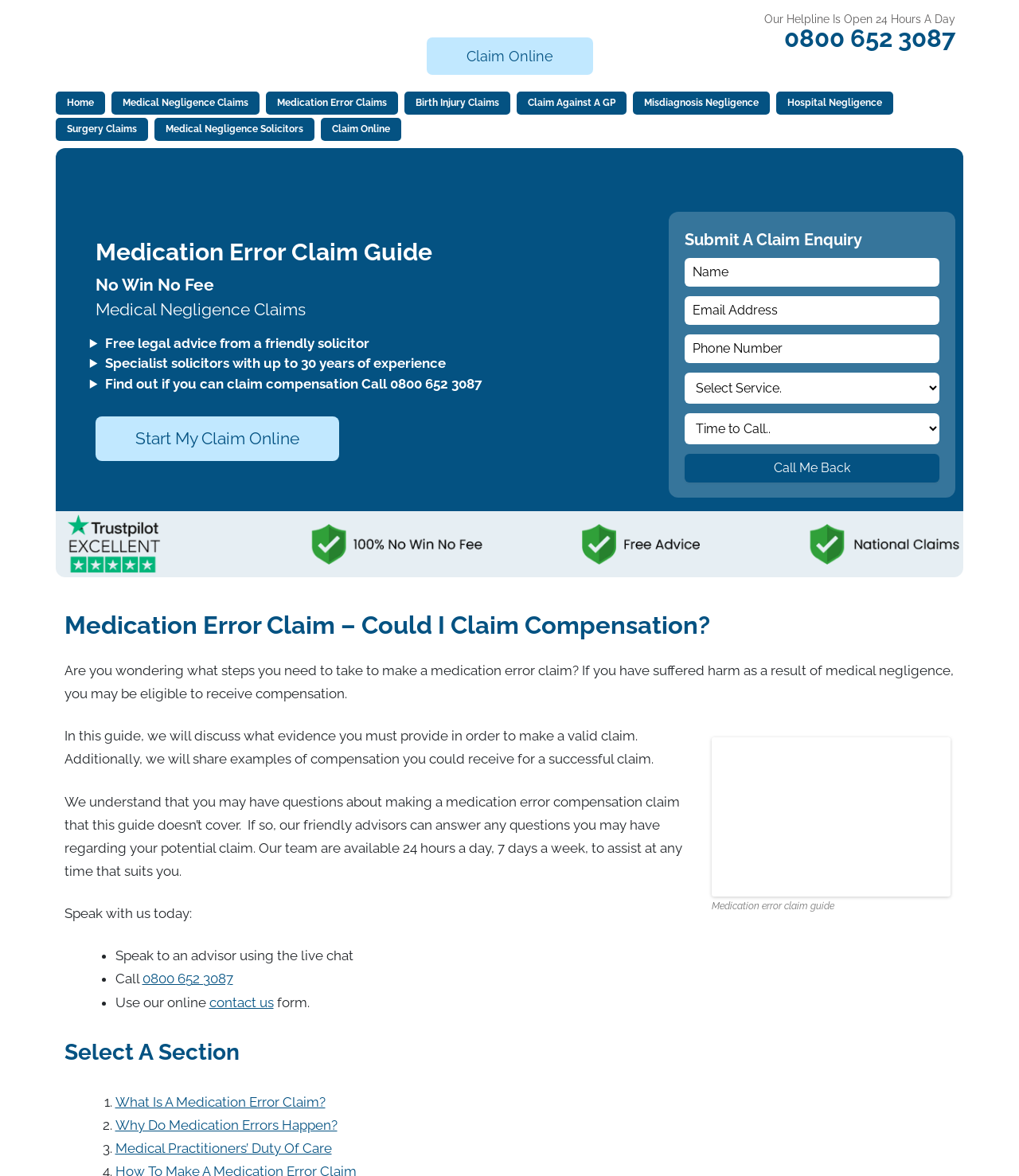Highlight the bounding box coordinates of the element that should be clicked to carry out the following instruction: "Start my claim online". The coordinates must be given as four float numbers ranging from 0 to 1, i.e., [left, top, right, bottom].

[0.094, 0.354, 0.333, 0.392]